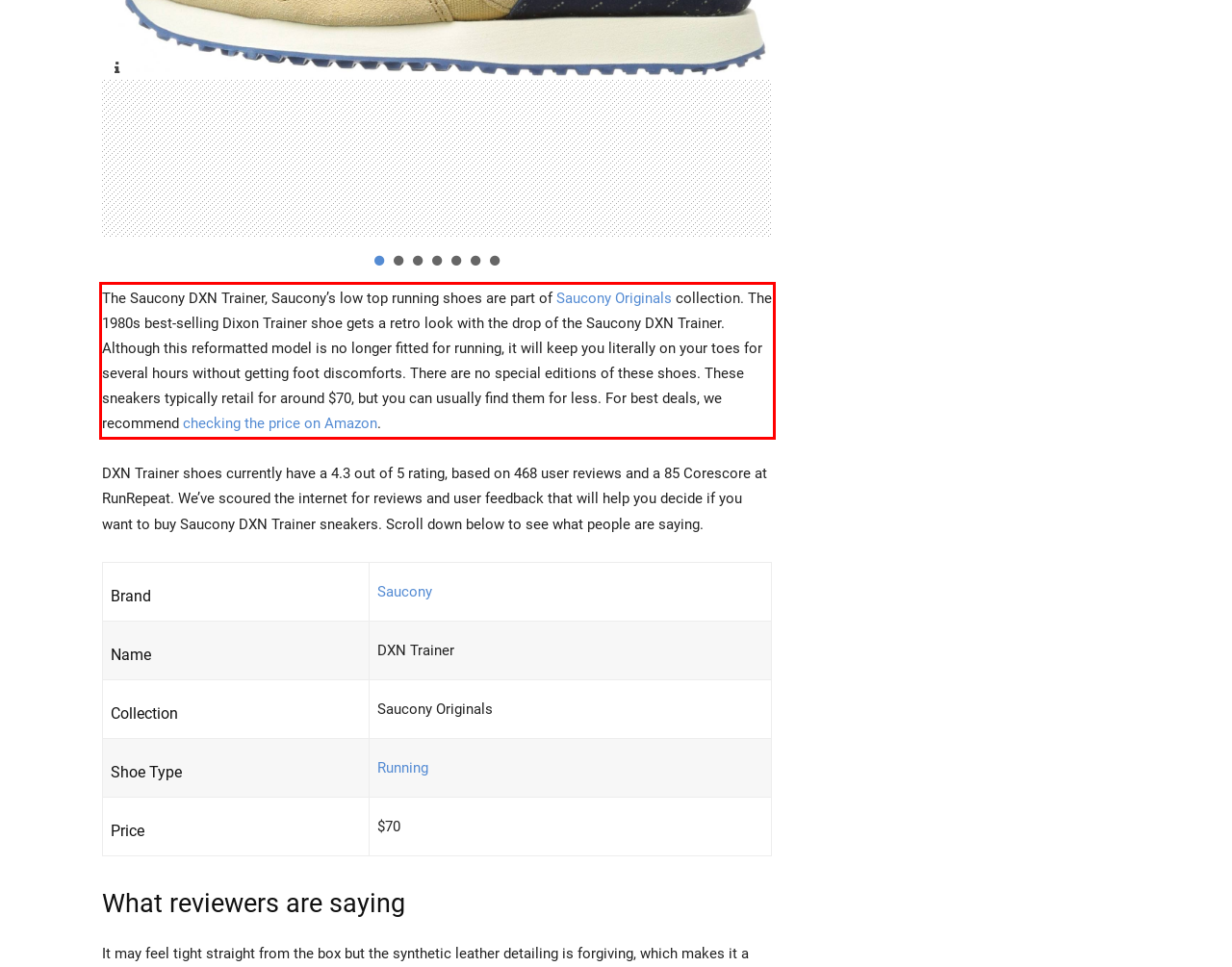Using the provided screenshot, read and generate the text content within the red-bordered area.

The Saucony DXN Trainer, Saucony’s low top running shoes are part of Saucony Originals collection. The 1980s best-selling Dixon Trainer shoe gets a retro look with the drop of the Saucony DXN Trainer. Although this reformatted model is no longer fitted for running, it will keep you literally on your toes for several hours without getting foot discomforts. There are no special editions of these shoes. These sneakers typically retail for around $70, but you can usually find them for less. For best deals, we recommend checking the price on Amazon.